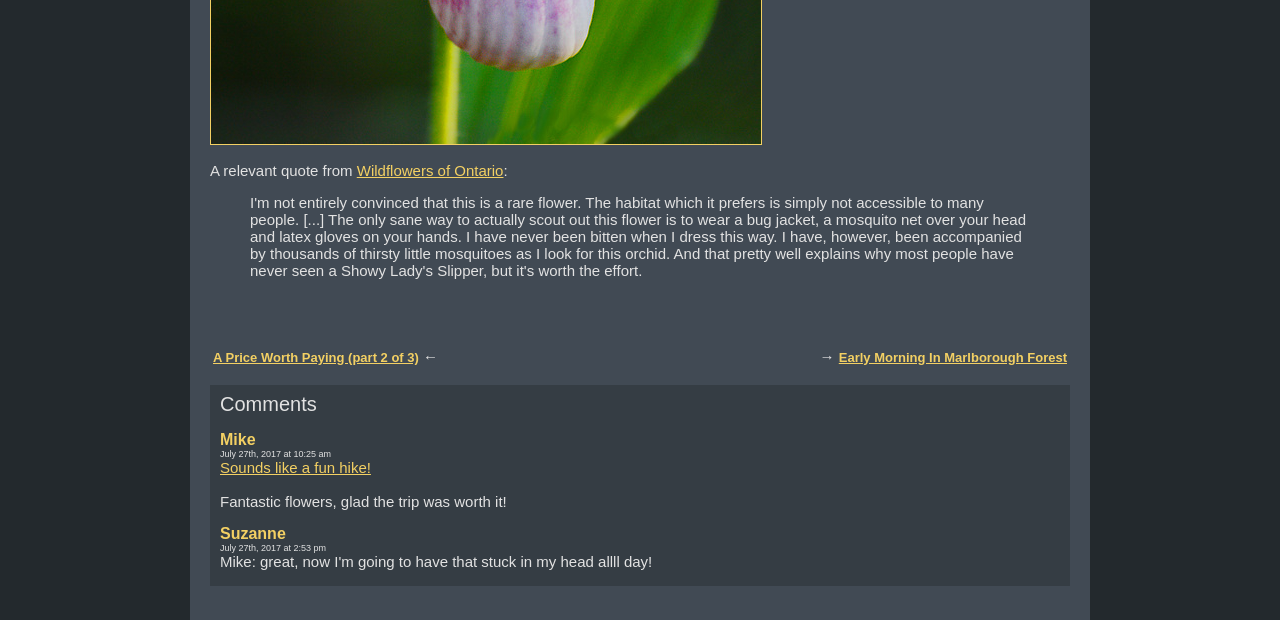What is the date of the first comment?
Using the image as a reference, answer the question with a short word or phrase.

July 27th, 2017